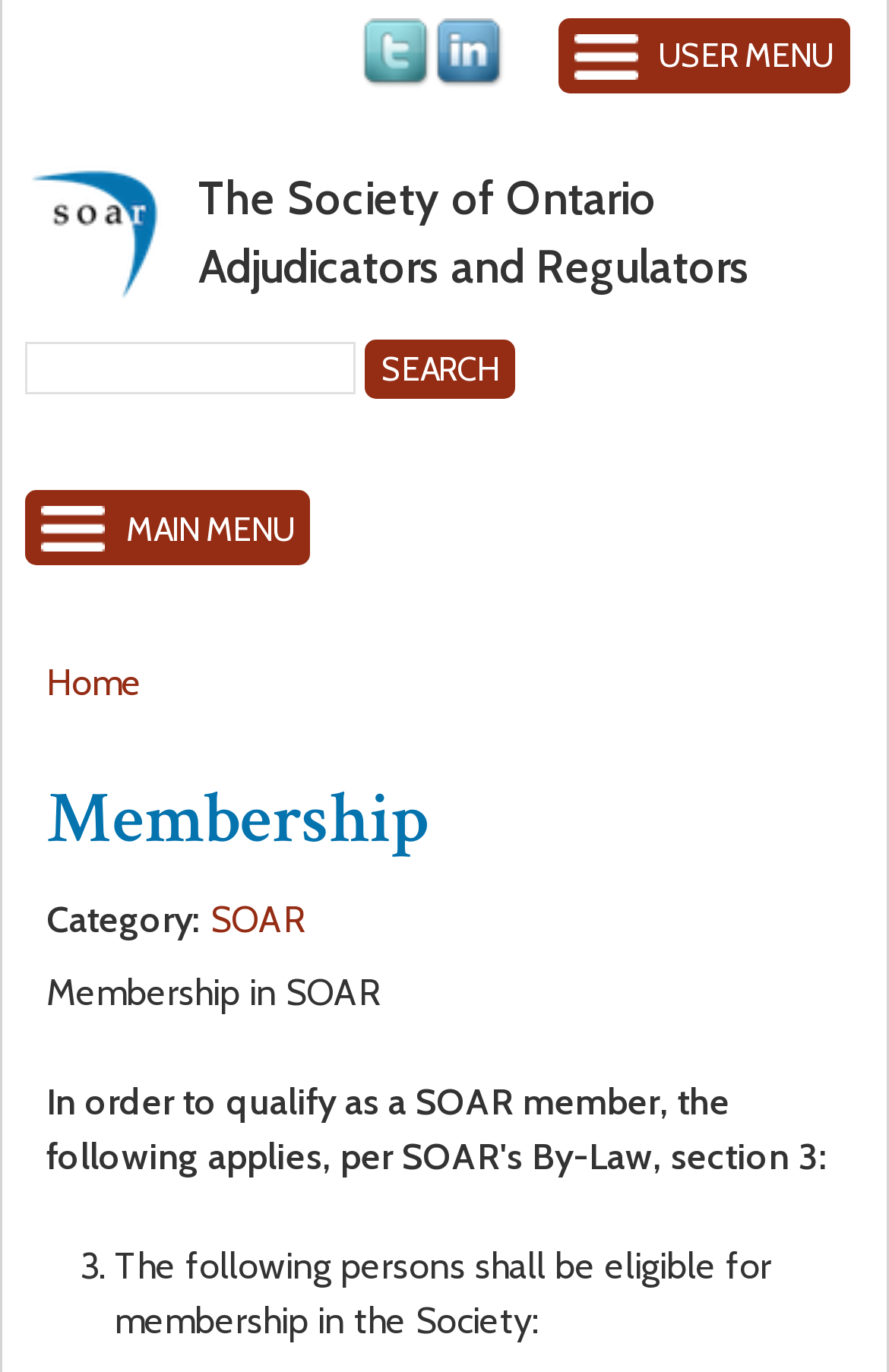Respond to the question below with a single word or phrase:
What is the eligibility criterion for membership?

Persons eligible per SOAR's By-Law, section 3